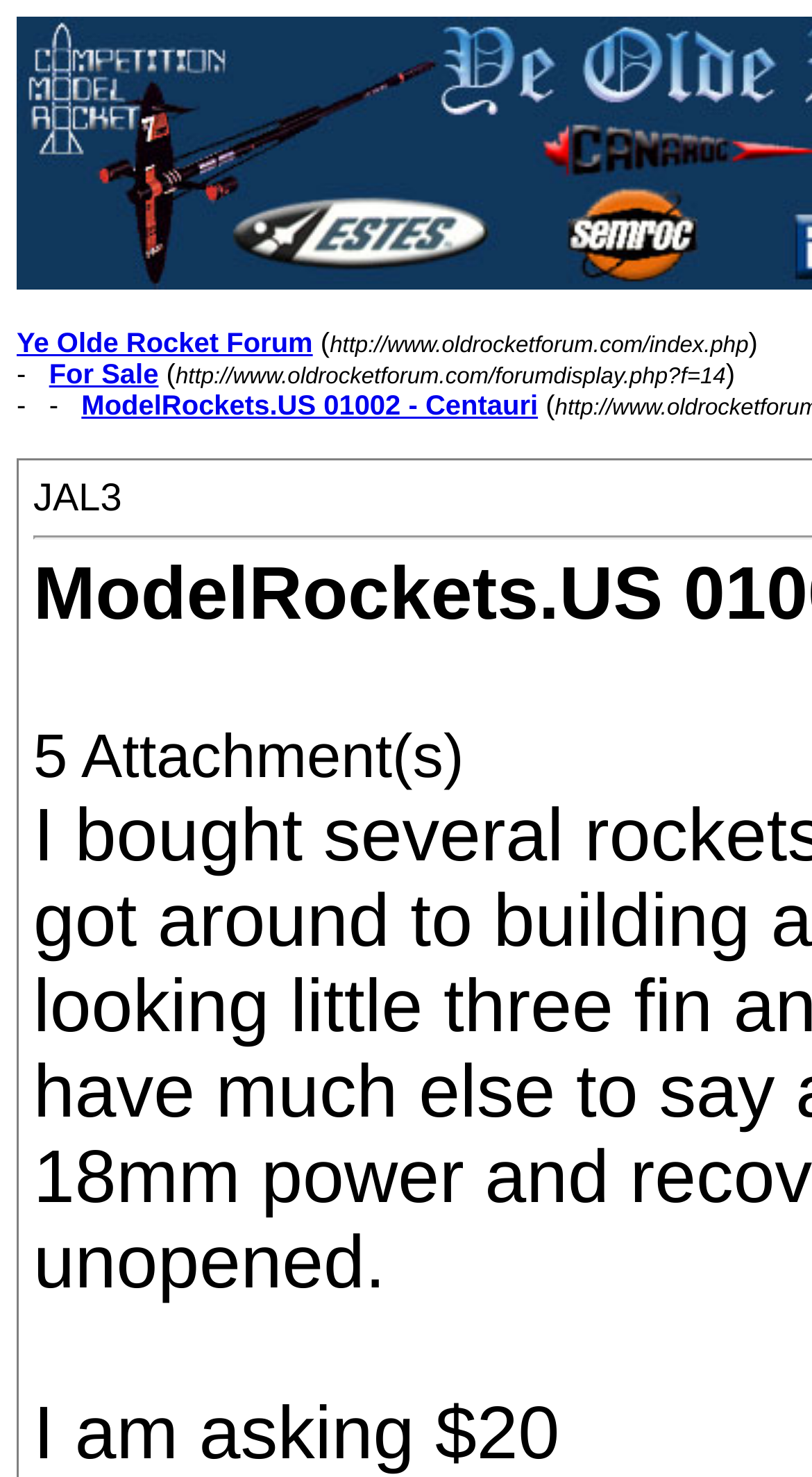Please answer the following question using a single word or phrase: How many attachments are there in the post?

5